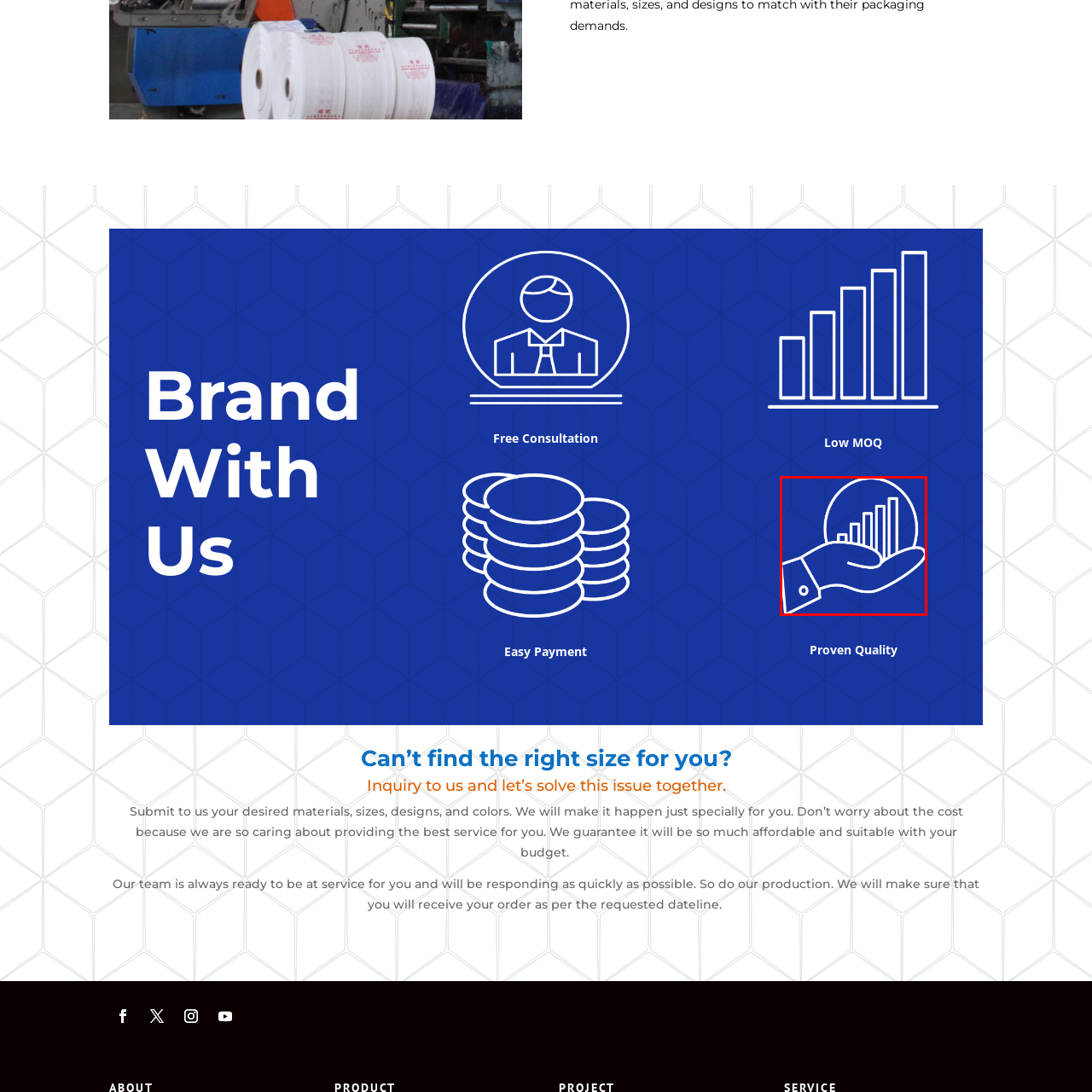Provide an in-depth caption for the image inside the red boundary.

The image depicts a stylized graphic of a hand gently cradling a series of vertical bars, symbolizing growth or progress. The hand is illustrated in white against a rich blue background, providing a strong contrast that highlights the concept of nurturing success. The bars, varying in height, evoke imagery associated with statistics, business performance, or financial growth, reinforcing themes of support and achievement. This visual effectively communicates the notion of a reliable partnership, particularly in contexts related to business consultation, quality assurance, and customer satisfaction, aligning with the surrounding messages about quality service and support.